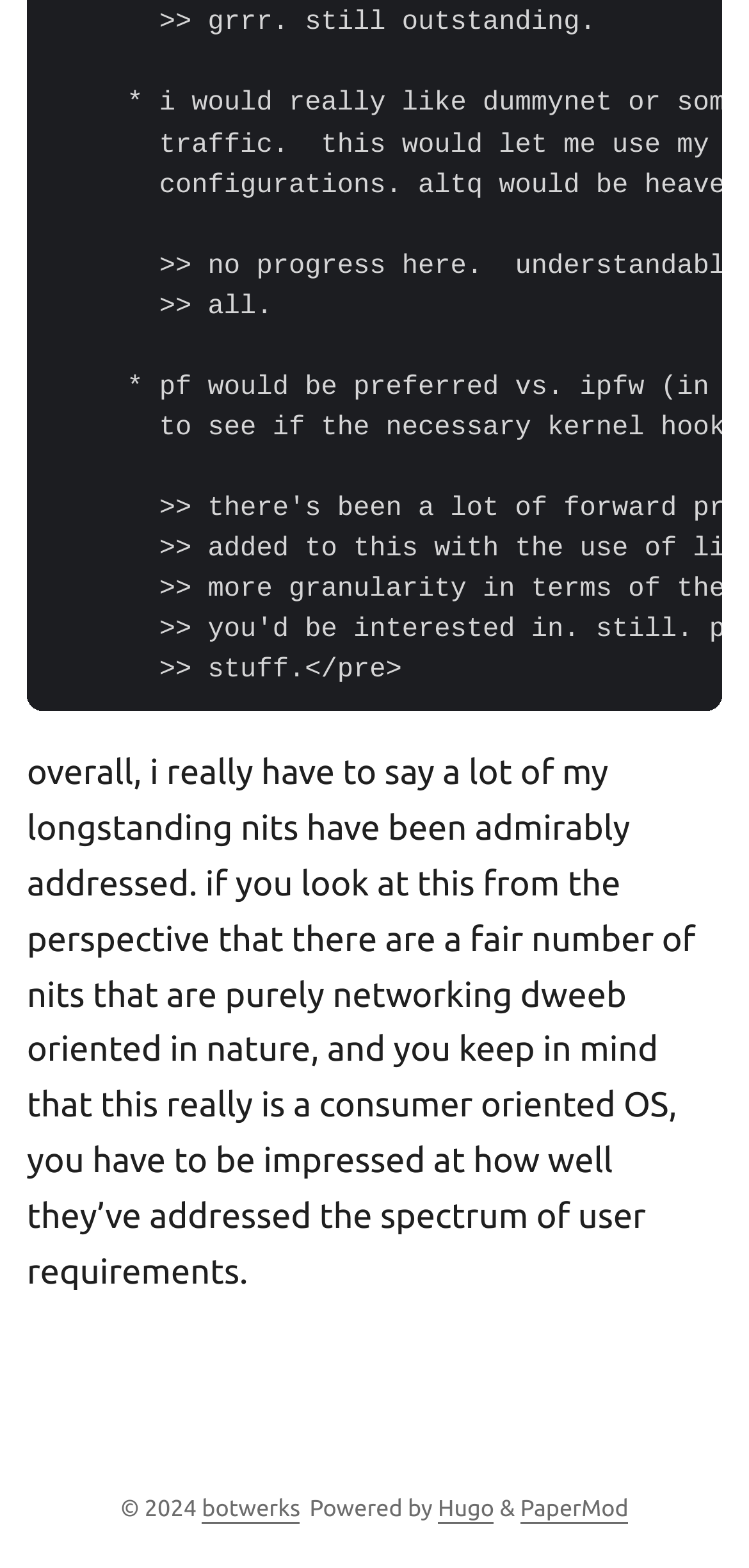Carefully observe the image and respond to the question with a detailed answer:
What is the purpose of the link 'botwerks'?

The purpose of the link 'botwerks' is not clear from the context, it could be a reference to a related project, a company, or something else, but without more information, it is impossible to determine its purpose.